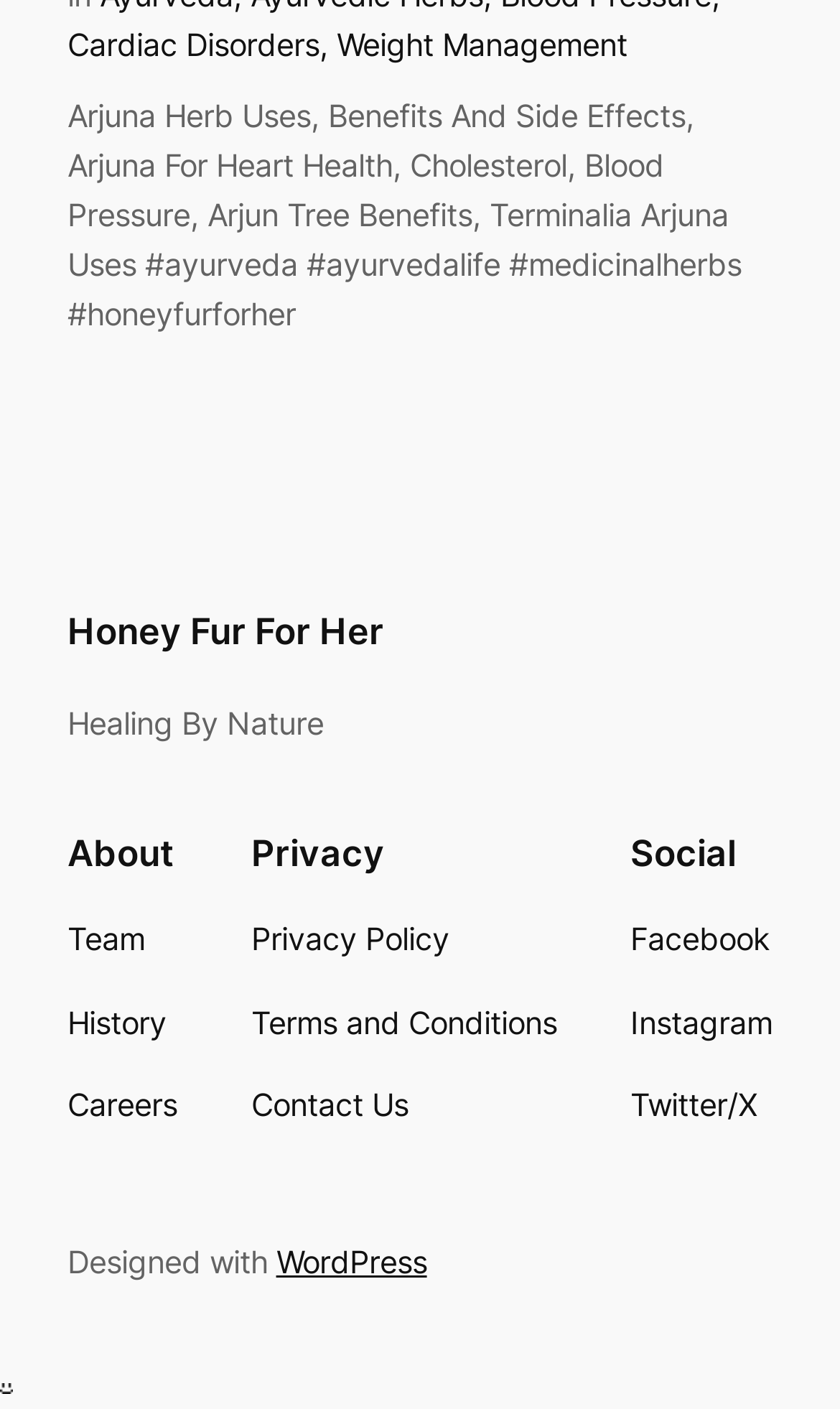What is the name of the website?
Using the details from the image, give an elaborate explanation to answer the question.

I determined the name of the website by looking at the link element with the text 'Honey Fur For Her' which is located at the top of the webpage, indicating it is the website's title.